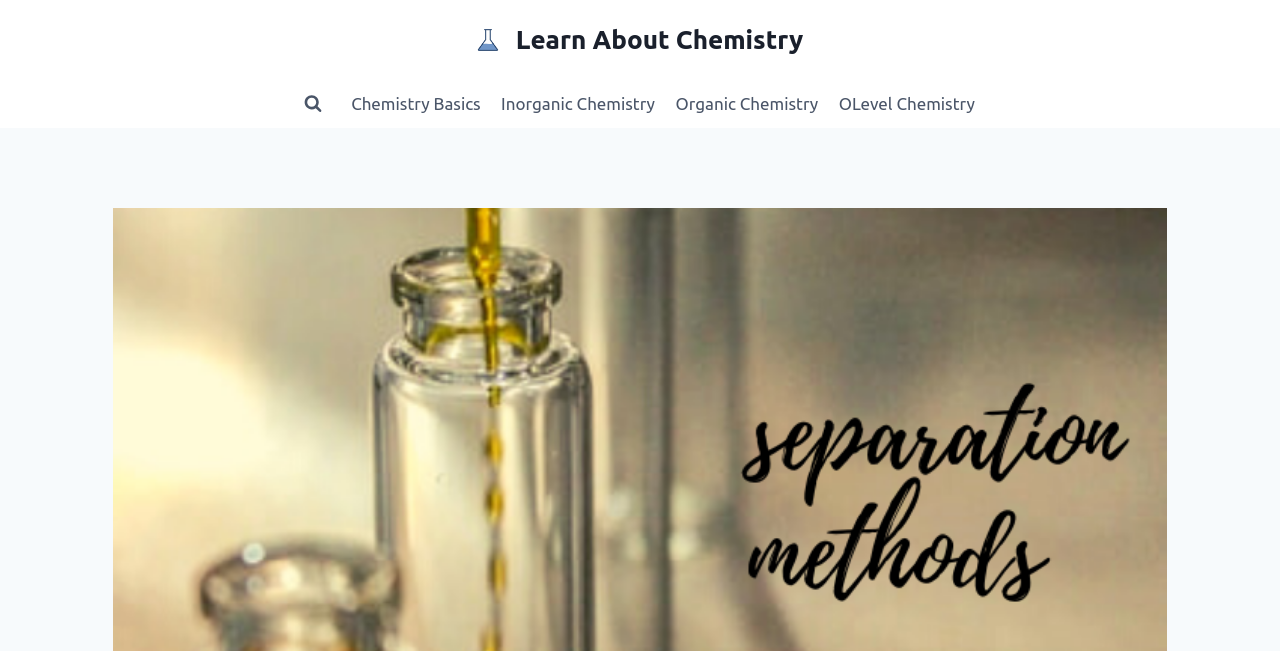Identify the bounding box coordinates of the HTML element based on this description: "Search".

[0.23, 0.132, 0.259, 0.187]